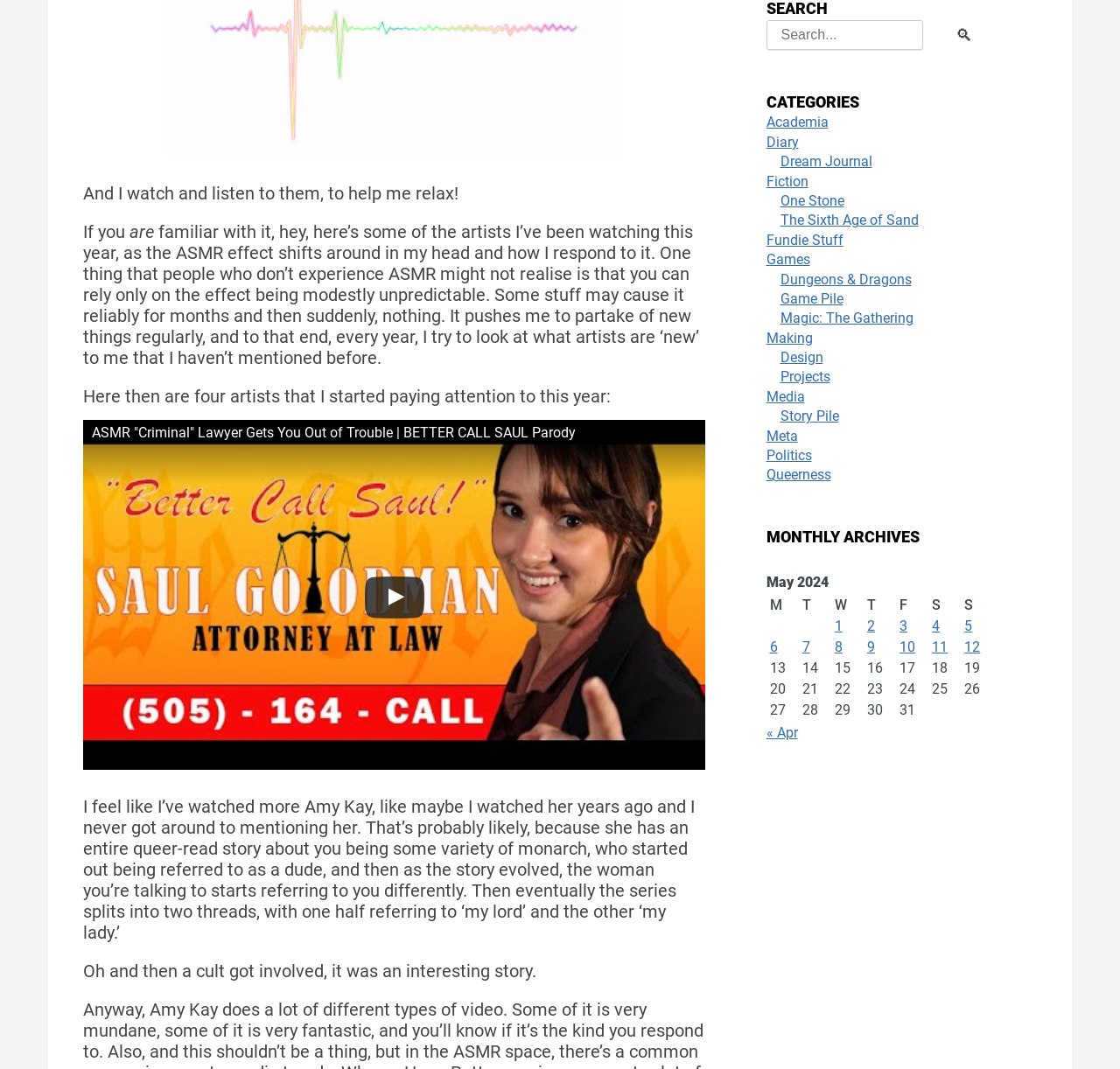Locate the bounding box of the UI element defined by this description: "Meta". The coordinates should be given as four float numbers between 0 and 1, formatted as [left, top, right, bottom].

[0.684, 0.4, 0.712, 0.415]